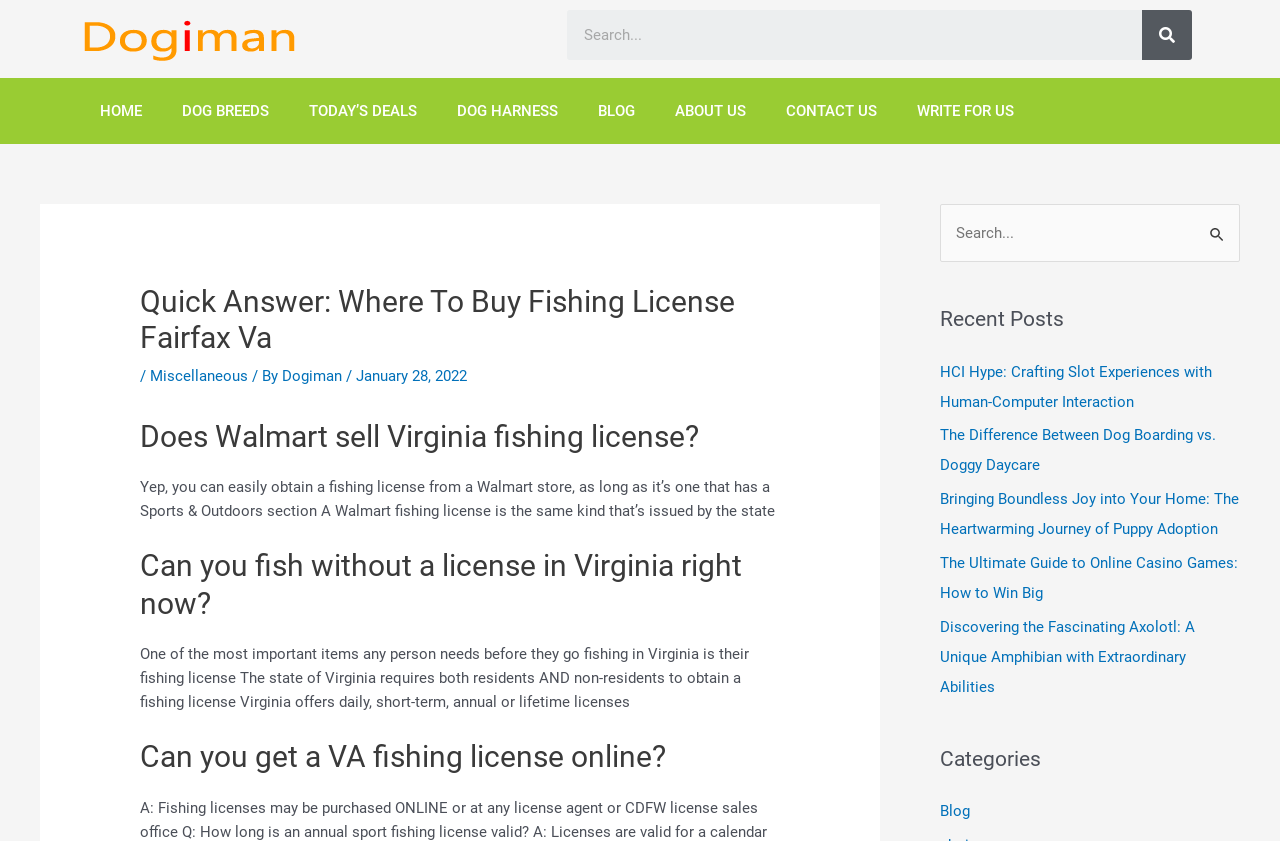Review the image closely and give a comprehensive answer to the question: Can you get a fishing license online in Virginia?

The webpage does not explicitly state that you can get a VA fishing license online, but it does mention that you can obtain a fishing license from a Walmart store, implying that online options may be available.